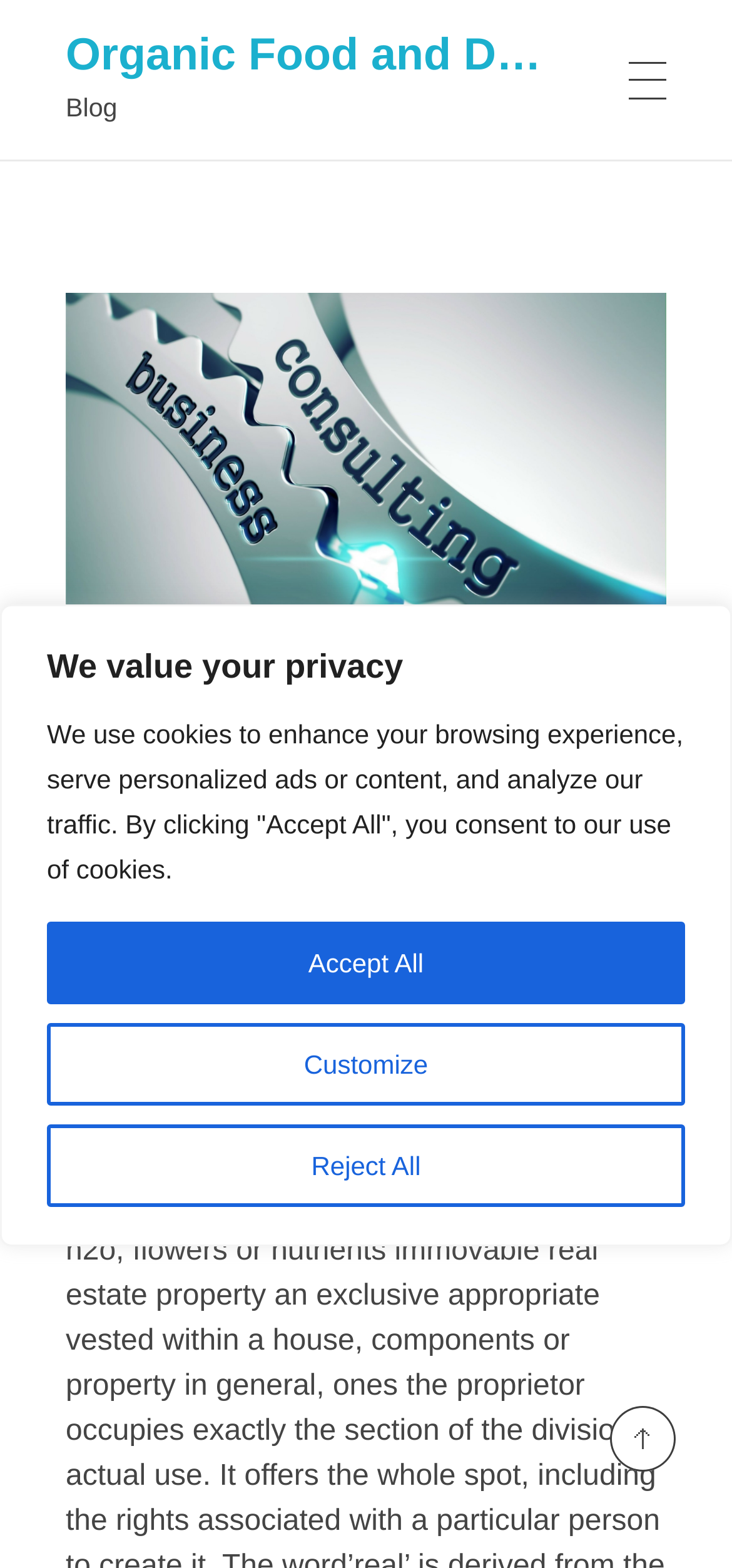Can you look at the image and give a comprehensive answer to the question:
What is the main theme of the website?

I determined the main theme of the website by reading the static text 'Properties may be the real estate composed of the systems and territory onto it, together with its accompanying organic assets like h2o, plants or nutrients' which suggests that the website is about properties and real estate.